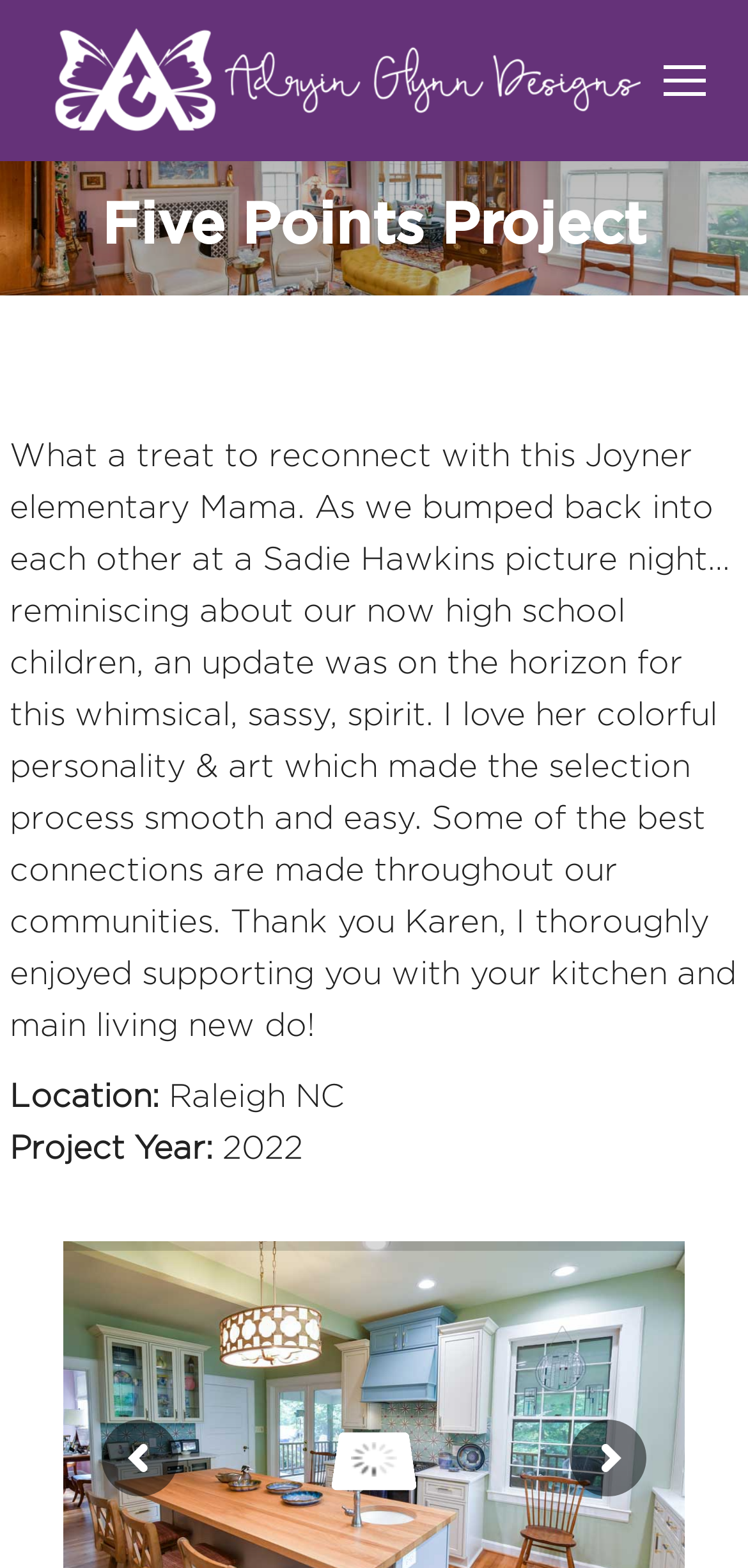What is the name of the designer?
Based on the image, provide a one-word or brief-phrase response.

Adryin Glynn Designs